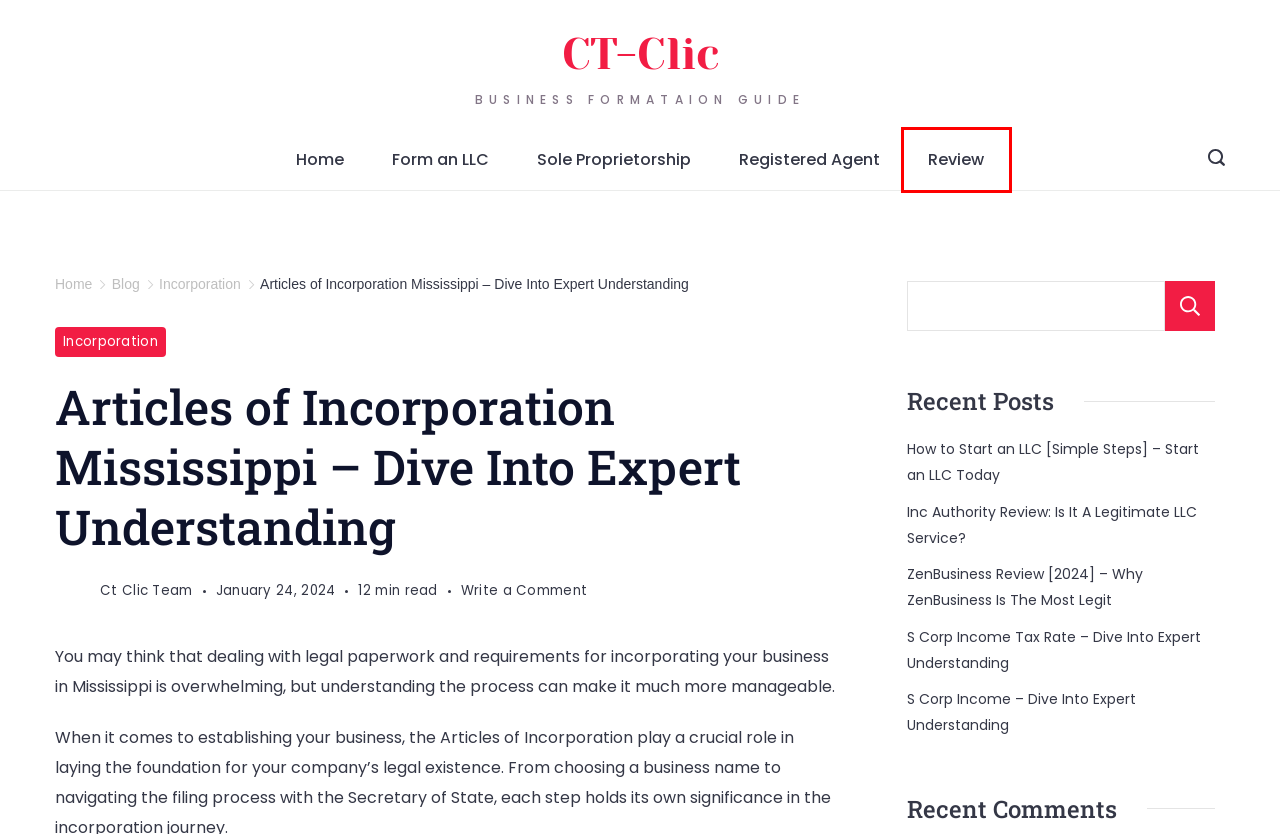Examine the screenshot of the webpage, which includes a red bounding box around an element. Choose the best matching webpage description for the page that will be displayed after clicking the element inside the red bounding box. Here are the candidates:
A. Blog - CT Clic
B. Form An LLC - CT Clic
C. How To Start An LLC [Simple Steps] – Start An LLC Today
D. Inc Authority Review: Is It A Legitimate LLC Service?
E. S Corp Income - Dive Into Expert Understanding
F. Review - CT Clic
G. Incorporation - CT Clic
H. Registered Agent - CT Clic

F